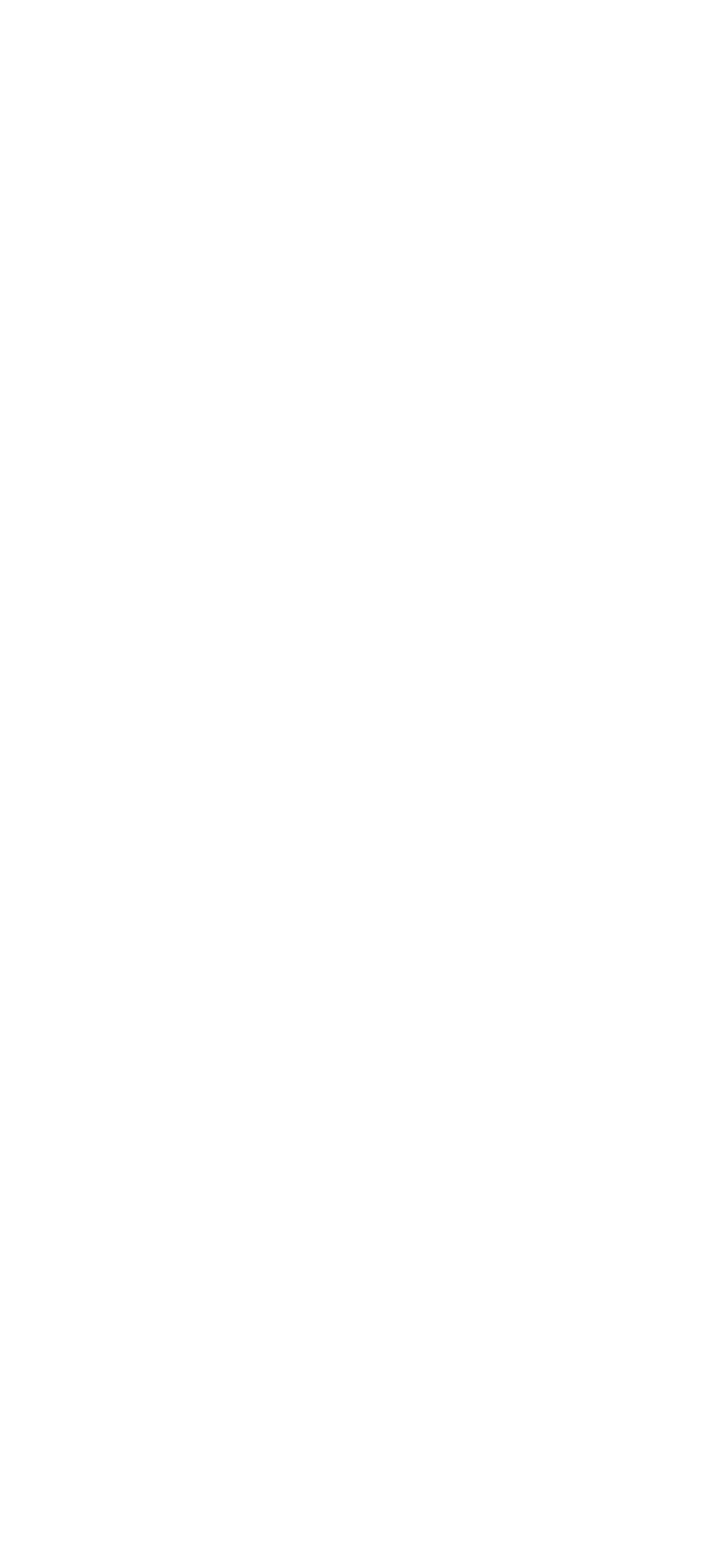Find the bounding box coordinates for the element that must be clicked to complete the instruction: "Check latest job posting time". The coordinates should be four float numbers between 0 and 1, indicated as [left, top, right, bottom].

[0.479, 0.271, 0.907, 0.293]